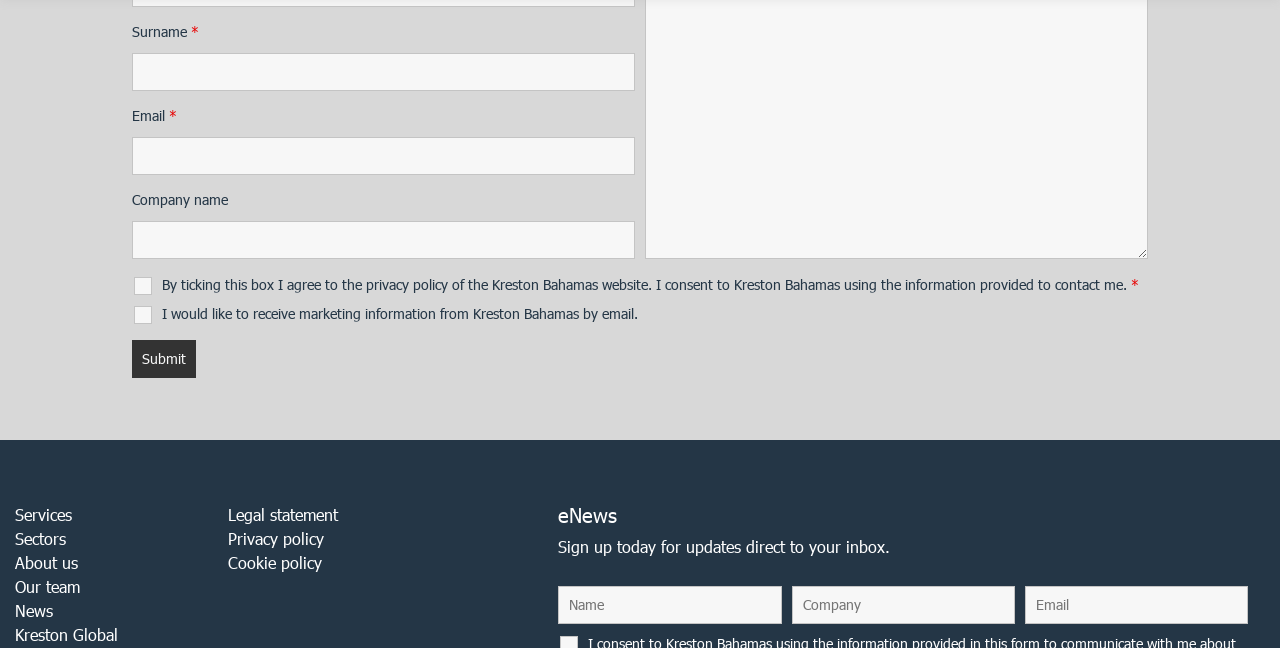What is the purpose of the checkbox with the text 'I would like to receive marketing information from Kreston Bahamas by email.'?
Answer with a single word or short phrase according to what you see in the image.

To receive marketing emails